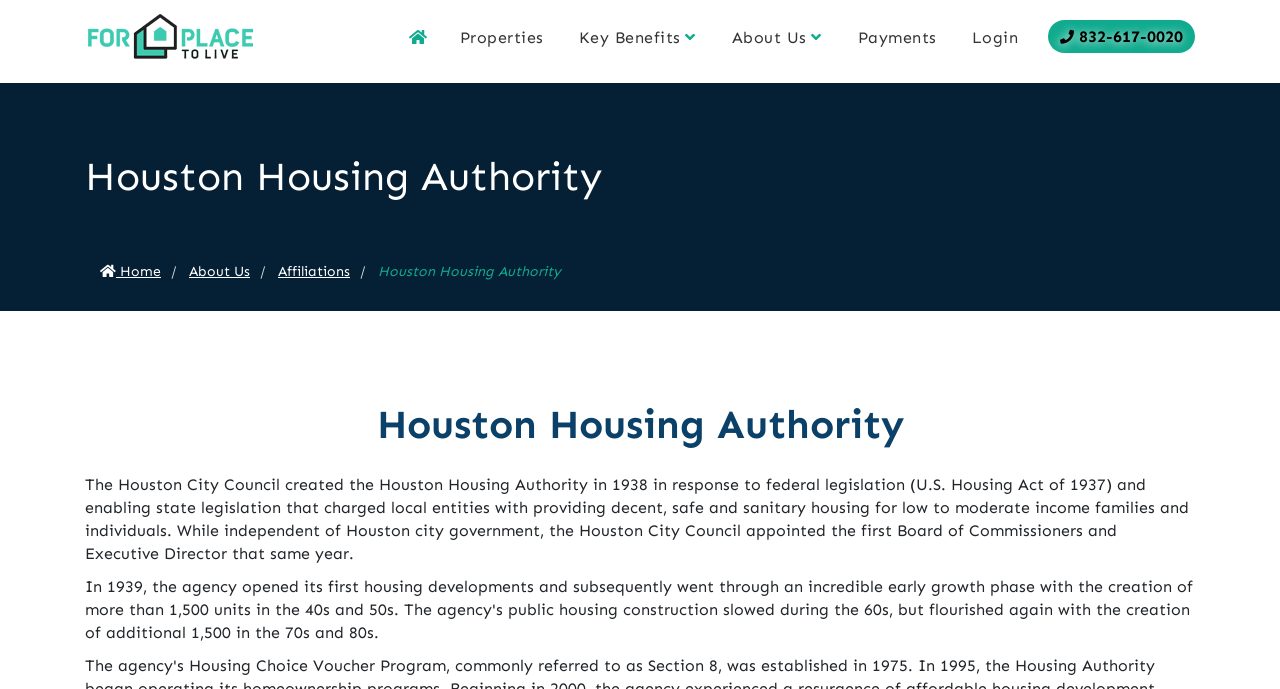What is the phone number on the webpage?
Using the information presented in the image, please offer a detailed response to the question.

I found the phone number by looking at the link element with the text ' 832-617-0020' and its bounding box coordinates [0.819, 0.029, 0.934, 0.077].